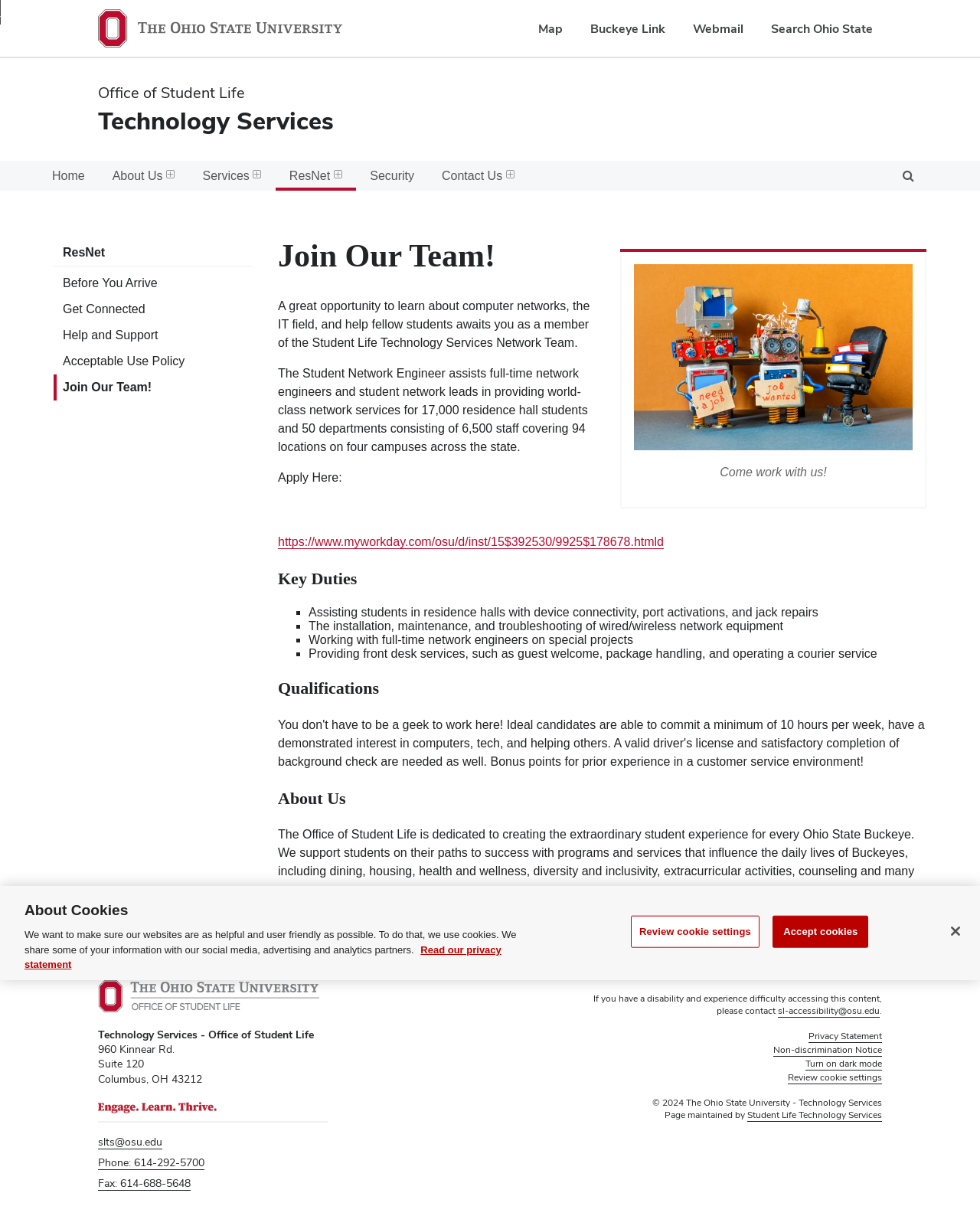Identify and provide the text of the main header on the webpage.

Join Our Team!